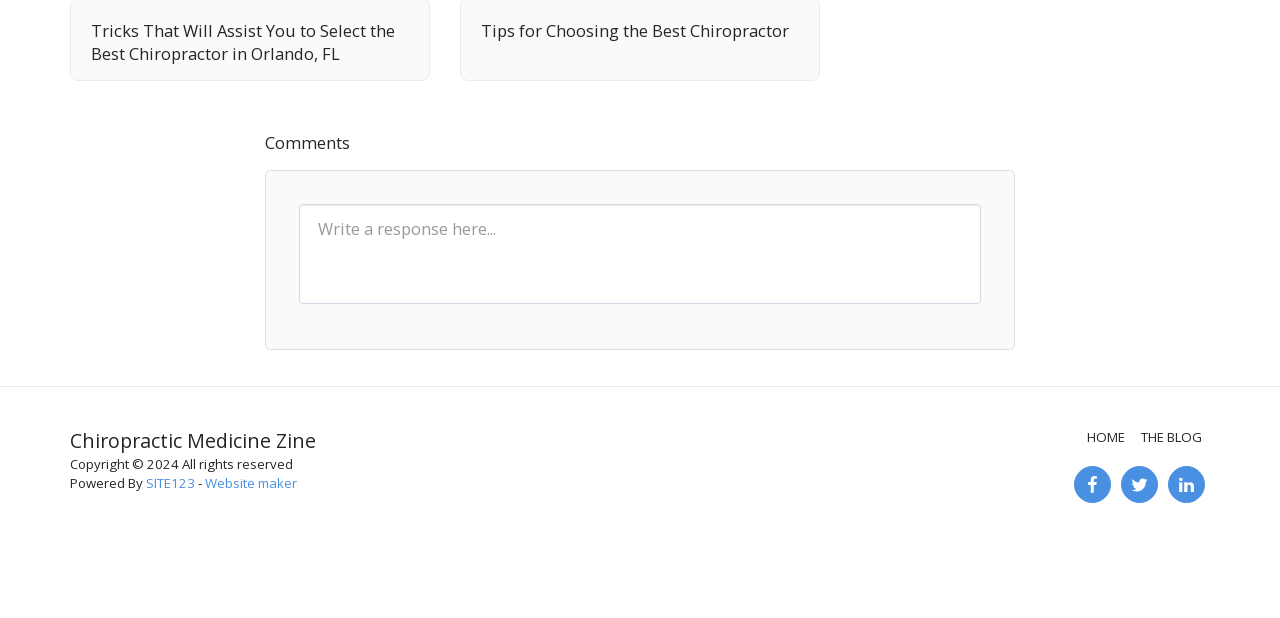Locate the bounding box of the UI element with the following description: "Website maker".

[0.16, 0.767, 0.232, 0.796]